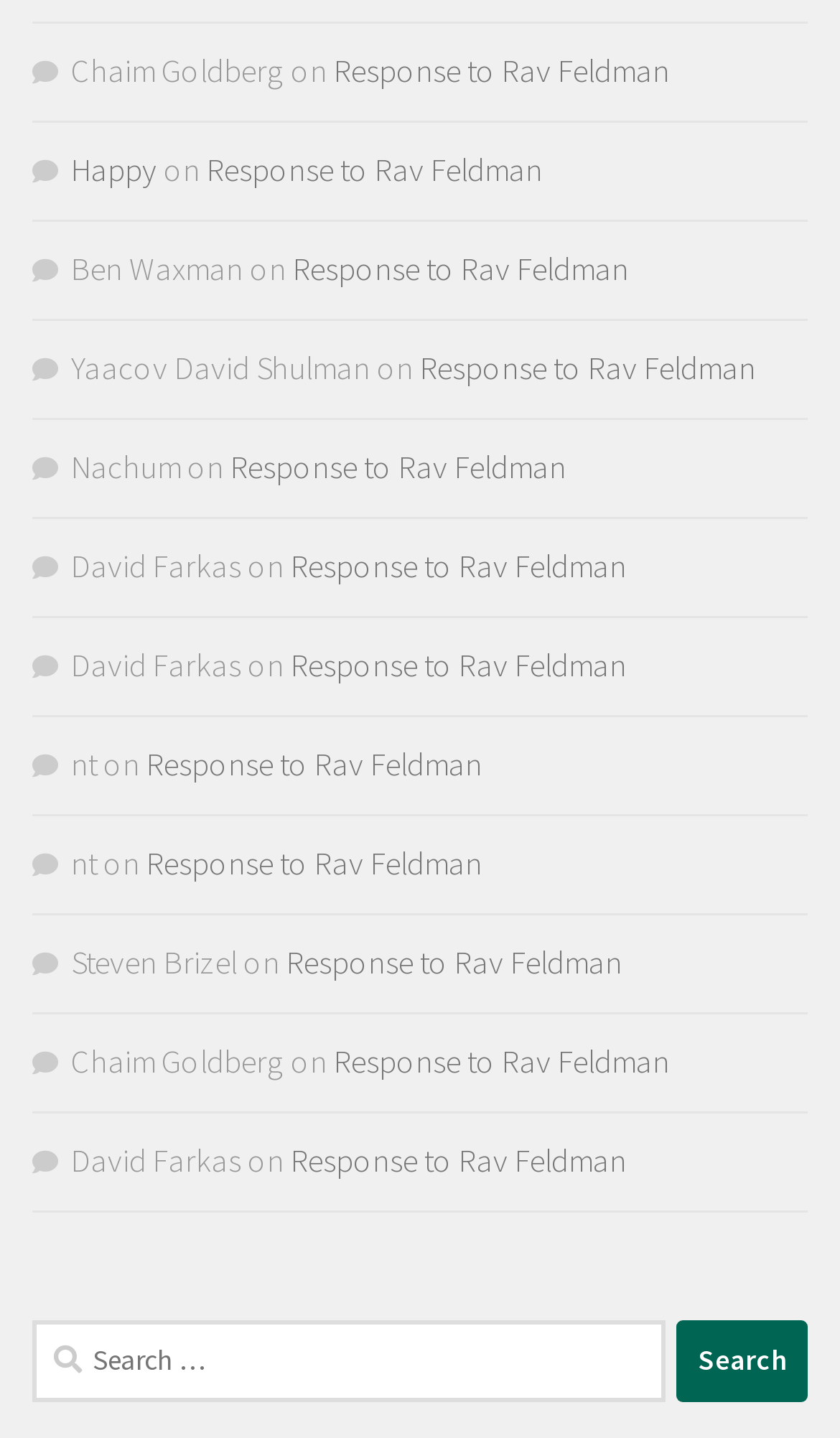Who is the author of the responses?
Could you give a comprehensive explanation in response to this question?

The author of the responses is various people because there are multiple names mentioned on the webpage, such as Chaim Goldberg, Ben Waxman, Yaacov David Shulman, and others, each with their own response to Rav Feldman.